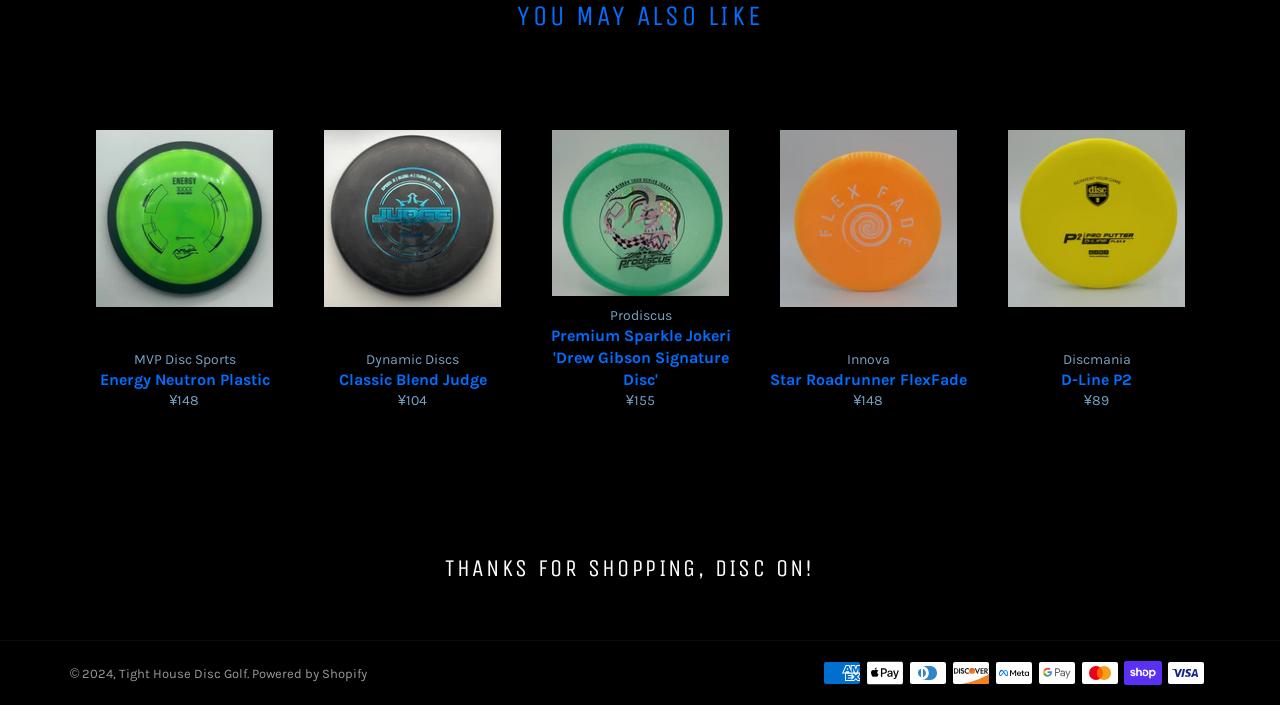How many payment methods are shown at the bottom of the page?
Respond with a short answer, either a single word or a phrase, based on the image.

9